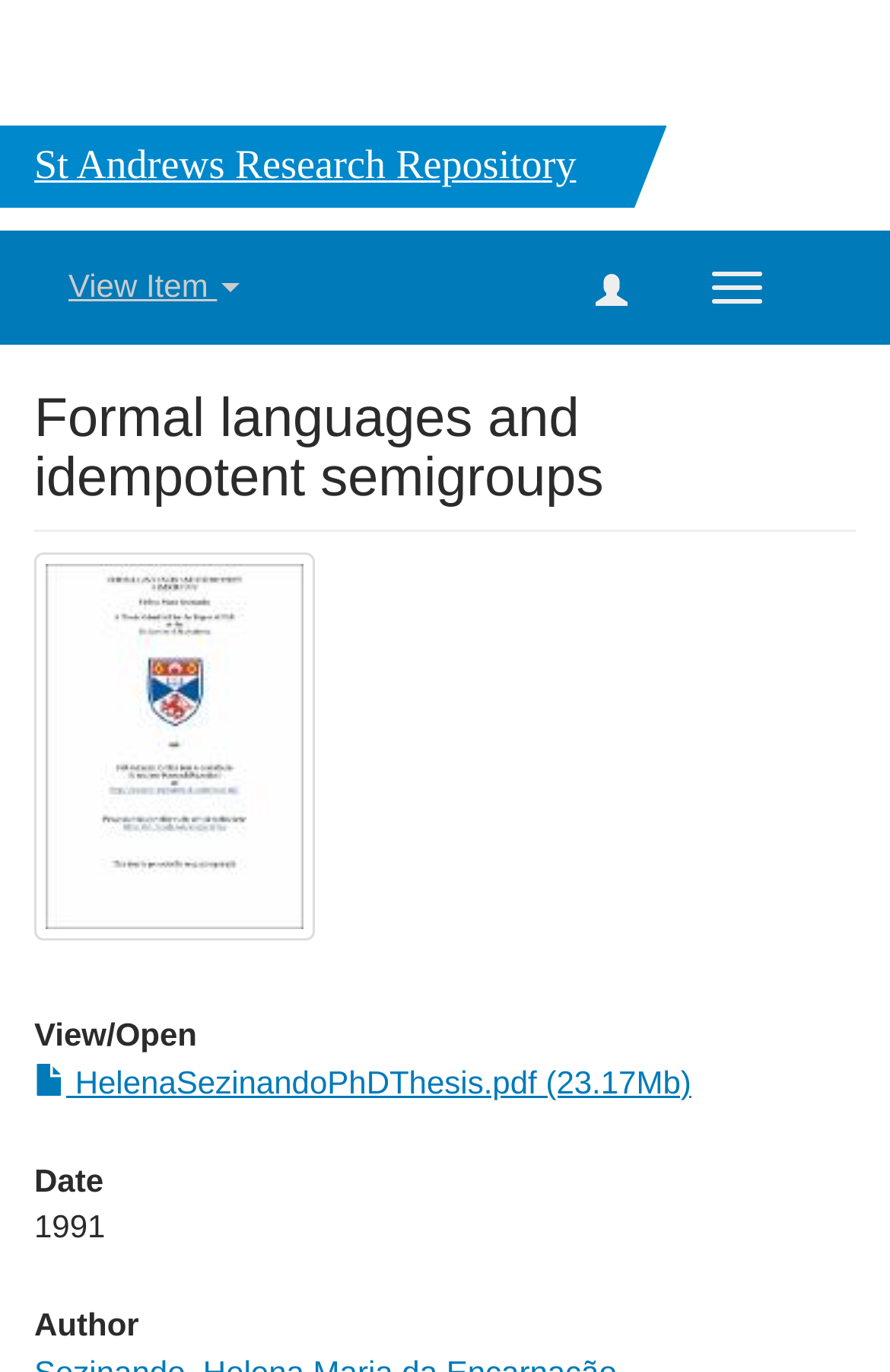Please provide a detailed answer to the question below by examining the image:
What is the purpose of the button 'Toggle navigation'?

The button 'Toggle navigation' is likely used to toggle the navigation menu, allowing users to access different parts of the website.